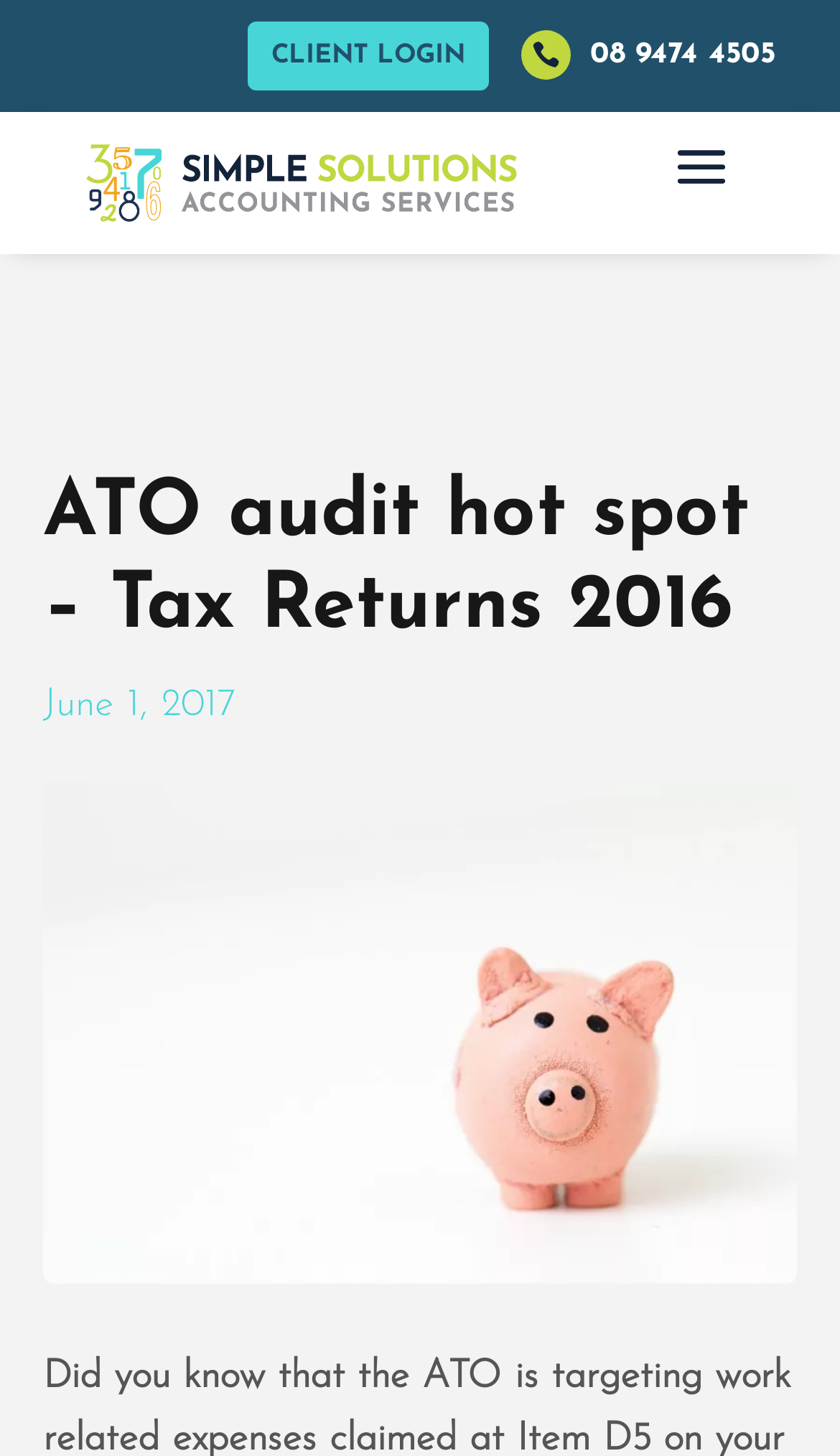Provide a thorough description of the webpage you see.

The webpage appears to be related to tax returns and accounting services. At the top left, there is a link to "CLIENT LOGIN". To the right of this link, there is a table with a small icon, represented by the Unicode character '\ue090', and a phone number "08 9474 4505" that is clickable. 

Below the top section, there is a prominent heading that reads "ATO audit hot spot – Tax Returns 2016". This heading spans almost the entire width of the page. 

On the left side, below the heading, there is a date "June 1, 2017" displayed. Taking up most of the page's width, there is a large image of a piggy bank for bookkeeping, which is likely the logo of the accounting service. 

There is also an empty link on the page, but its purpose is unclear. Overall, the webpage seems to be providing information about tax returns and accounting services, with a focus on a specific audit hot spot.